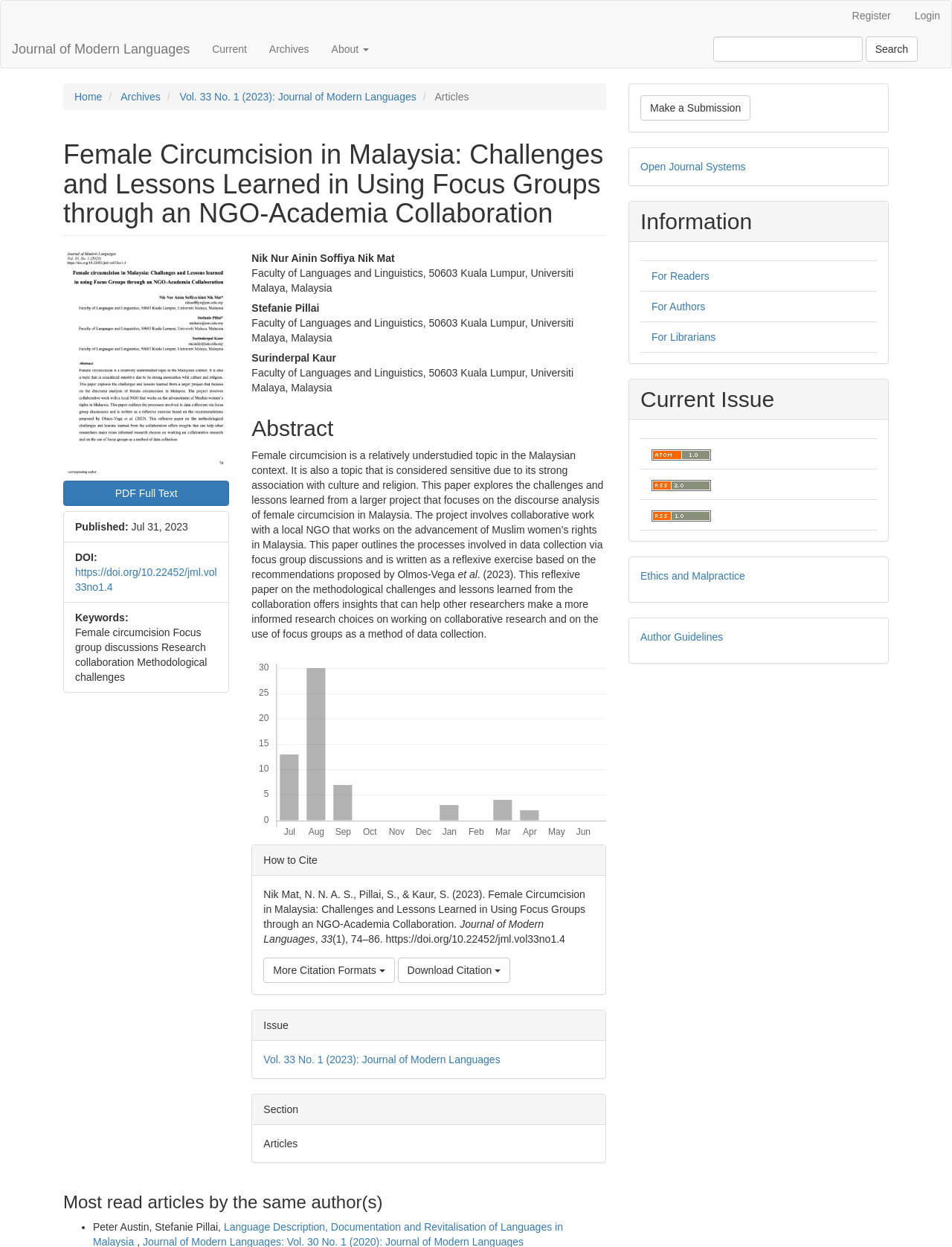Extract the bounding box of the UI element described as: "Login".

[0.949, 0.001, 0.999, 0.024]